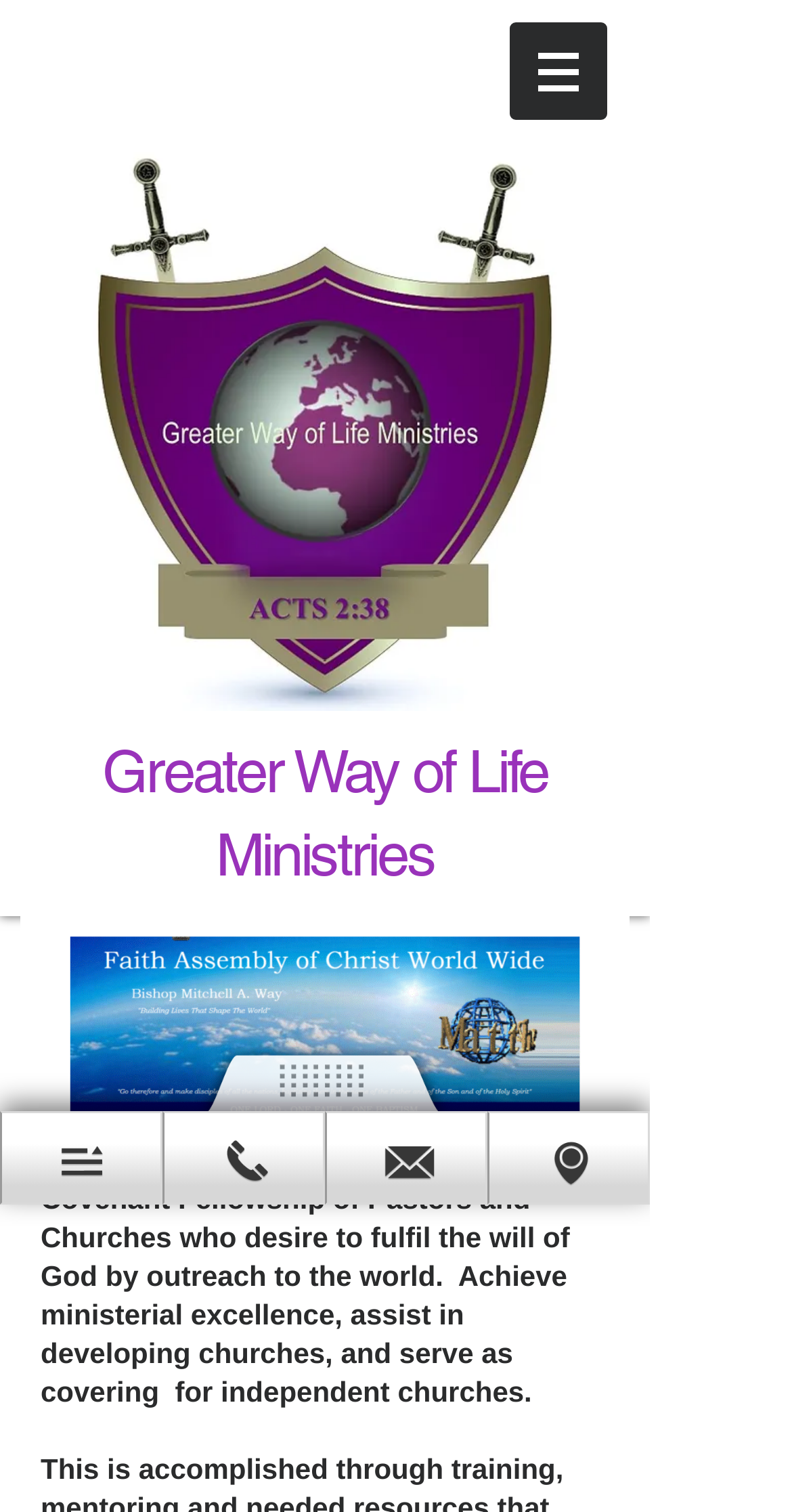What is the name of the ministry?
Based on the image, answer the question with as much detail as possible.

I found the answer by looking at the heading element on the webpage, which contains the text 'Greater Way of Life Ministries'.